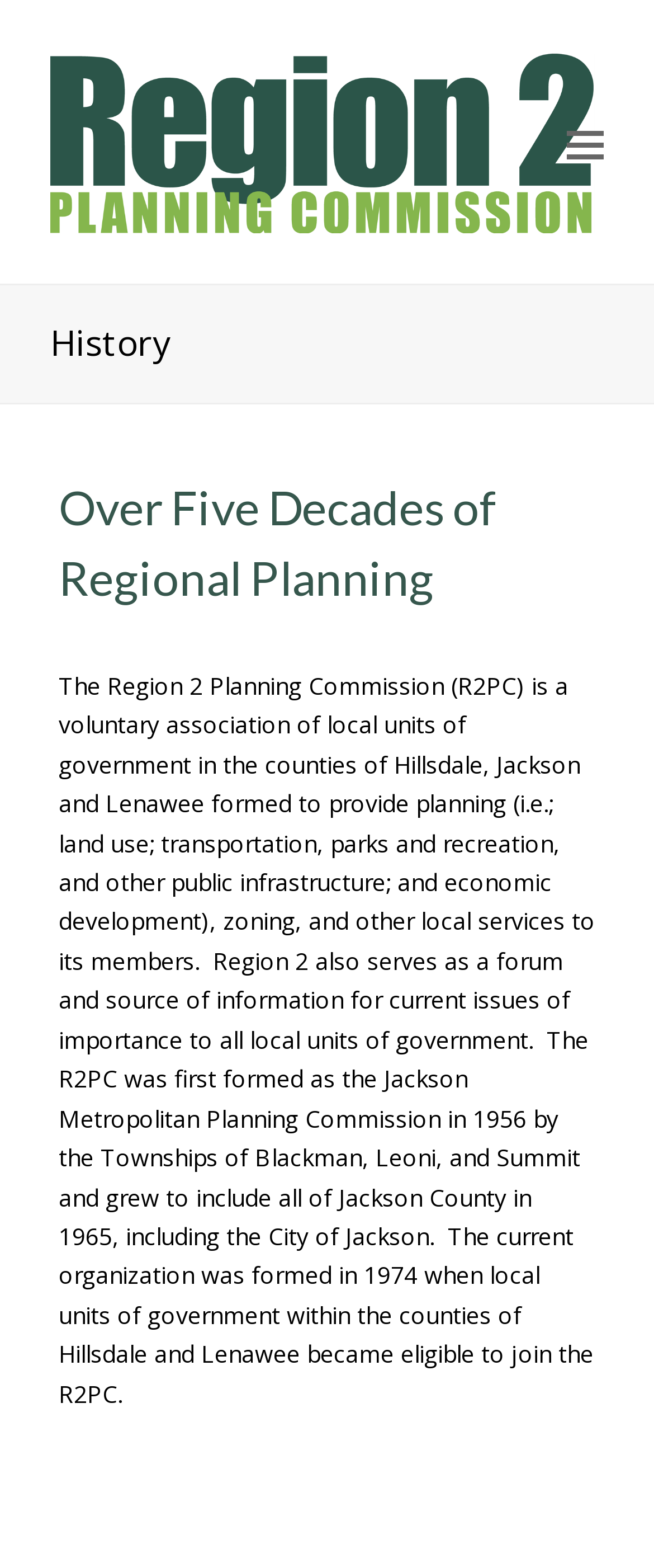Give a detailed overview of the webpage's appearance and contents.

The webpage is about the history of the Region 2 Planning Commission. At the top left, there is a logo of the Region 2 Planning Commission, which is an image linked to the commission's website. Below the logo, there is a heading that reads "History". 

To the right of the logo, there is a link to toggle the mobile menu. 

Below the logo and the toggle link, there is a main heading that reads "Over Five Decades of Regional Planning". 

Underneath the main heading, there is a block of text that describes the history of the Region 2 Planning Commission. The text explains that the commission is a voluntary association of local units of government in Hillsdale, Jackson, and Lenawee counties, formed to provide planning, zoning, and other local services to its members. It also serves as a forum and source of information for current issues of importance to all local units of government. The text goes on to describe the formation of the commission, including its origins as the Jackson Metropolitan Planning Commission in 1956 and its expansion to include all of Jackson County in 1965, and eventually, the counties of Hillsdale and Lenawee in 1974.